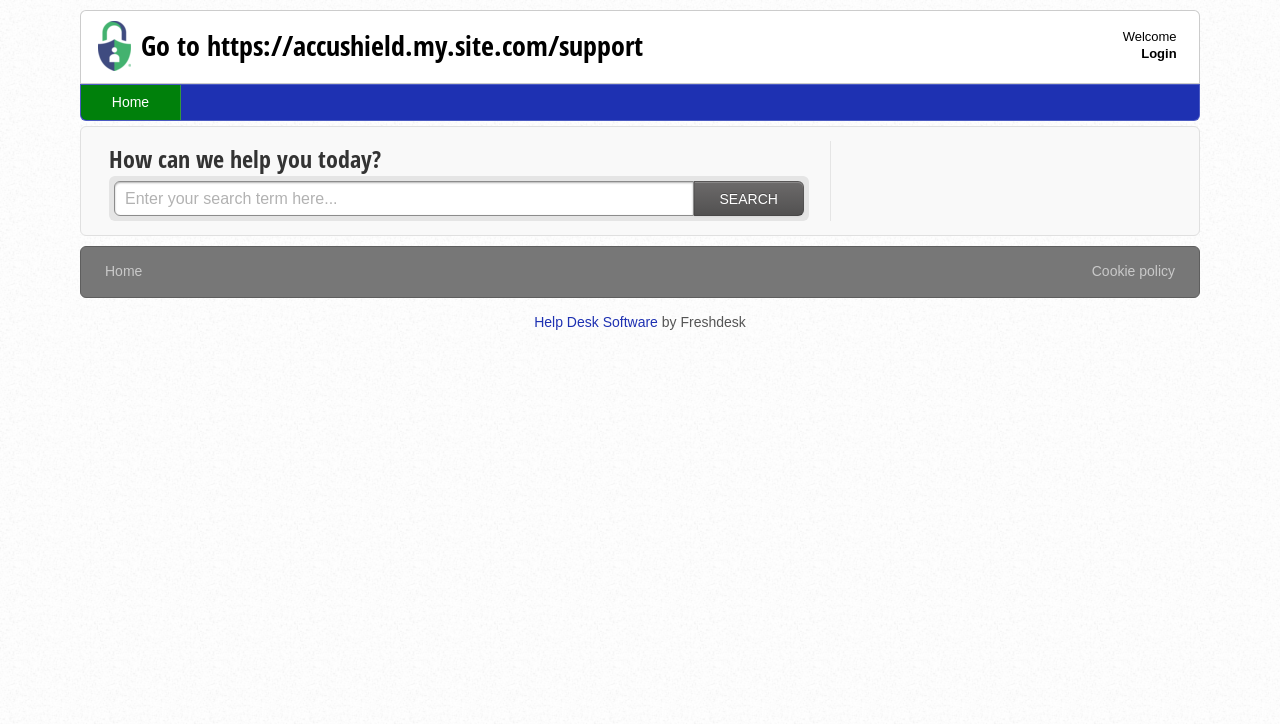Identify the bounding box coordinates of the clickable region necessary to fulfill the following instruction: "Go to login page". The bounding box coordinates should be four float numbers between 0 and 1, i.e., [left, top, right, bottom].

[0.892, 0.063, 0.919, 0.084]